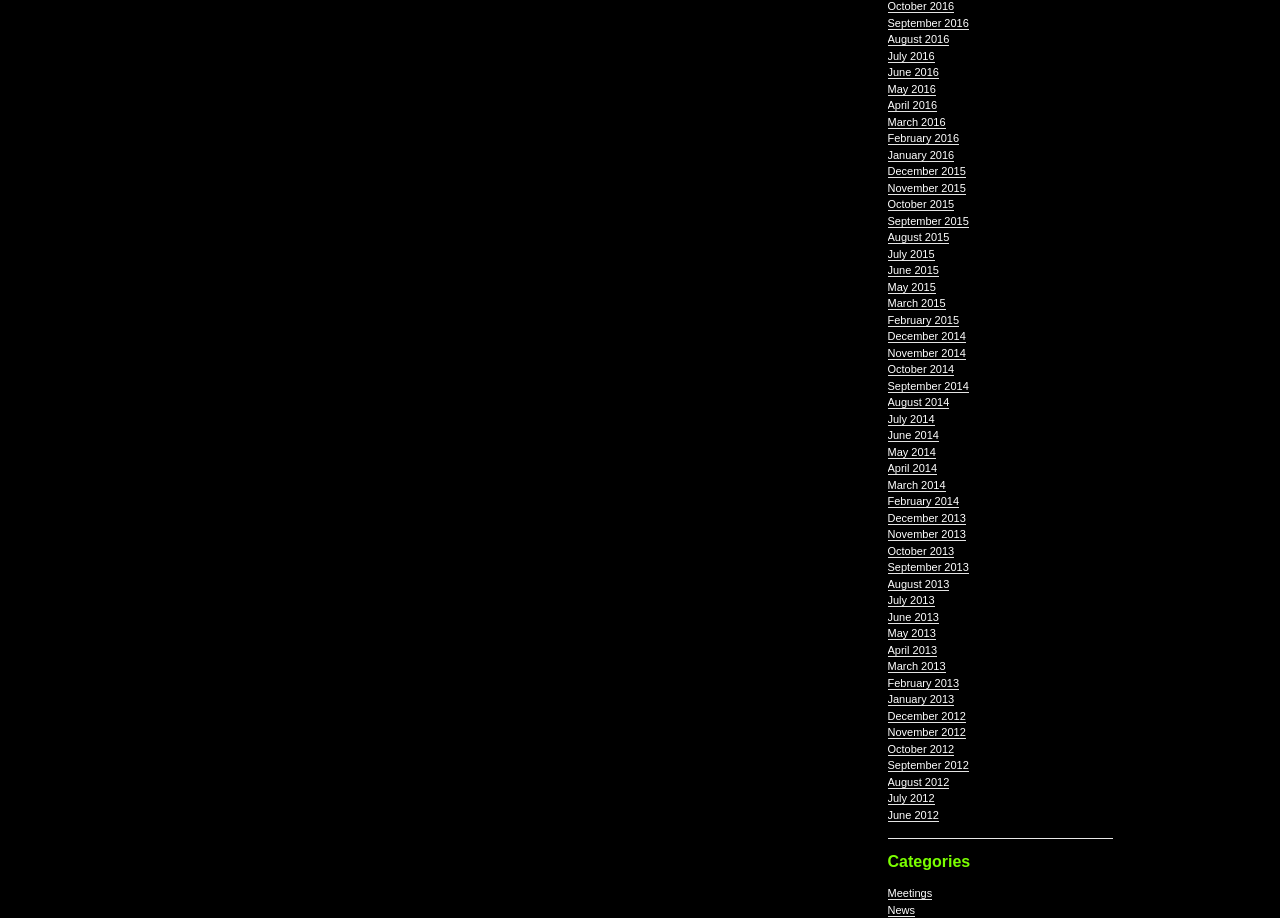Point out the bounding box coordinates of the section to click in order to follow this instruction: "Explore December 2012 archives".

[0.693, 0.773, 0.755, 0.787]